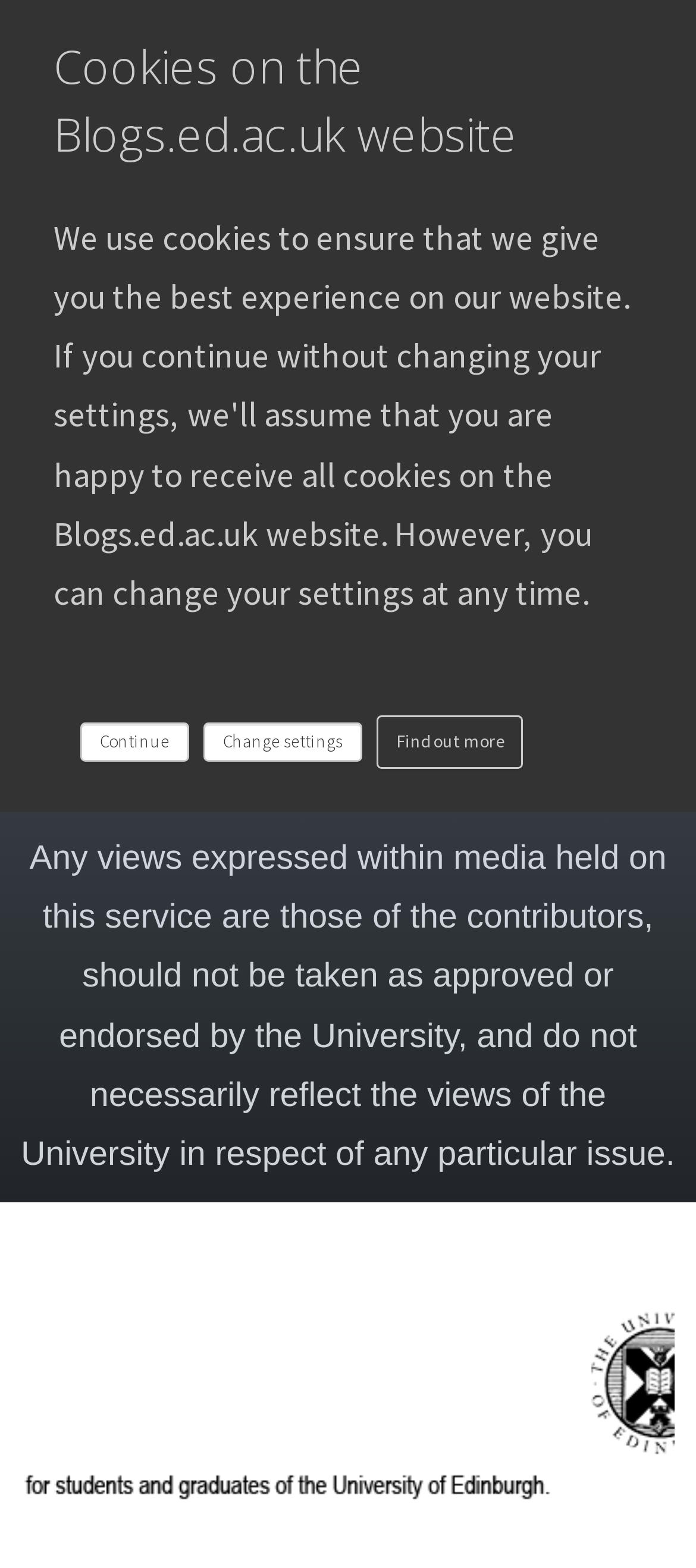Find the bounding box of the UI element described as follows: "Continue".

[0.115, 0.46, 0.272, 0.486]